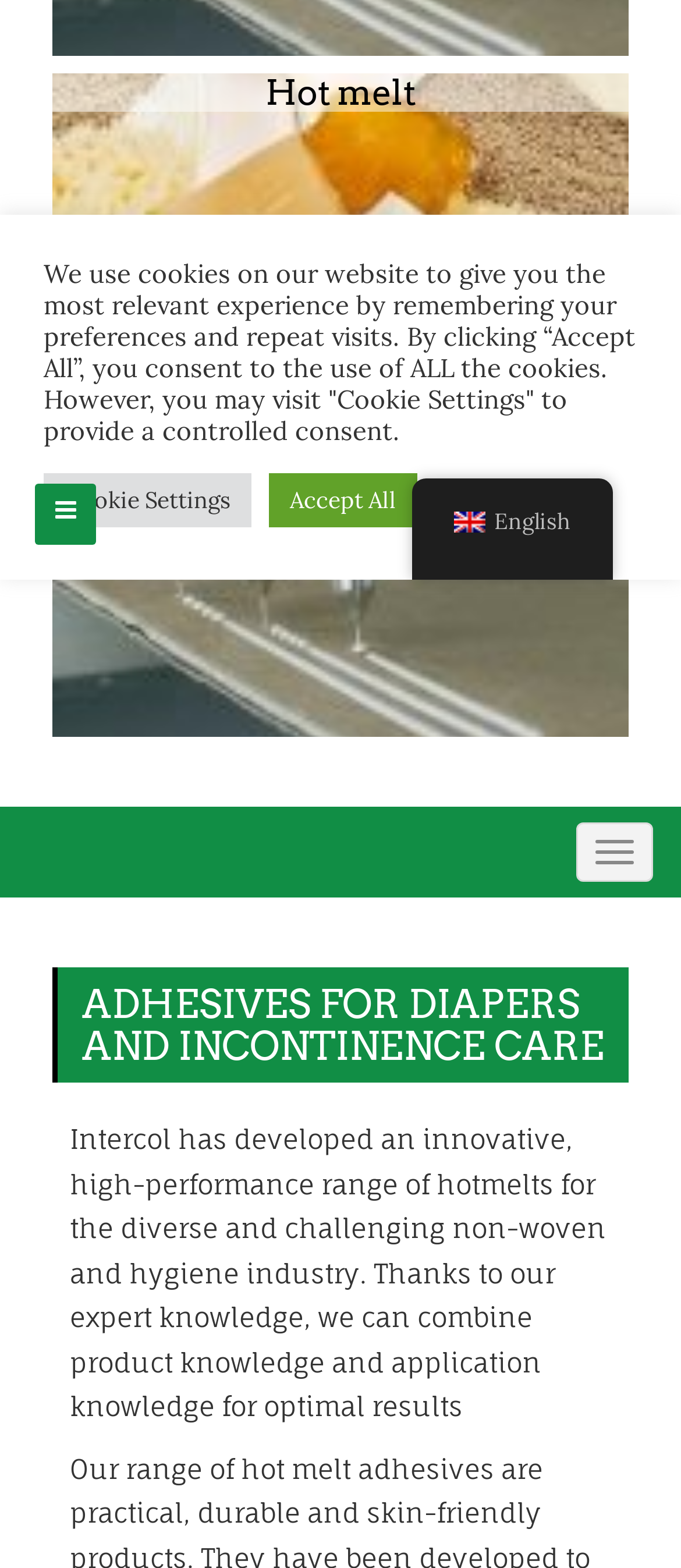Given the element description: "Toll manufacturing", predict the bounding box coordinates of the UI element it refers to, using four float numbers between 0 and 1, i.e., [left, top, right, bottom].

[0.259, 0.336, 0.741, 0.362]